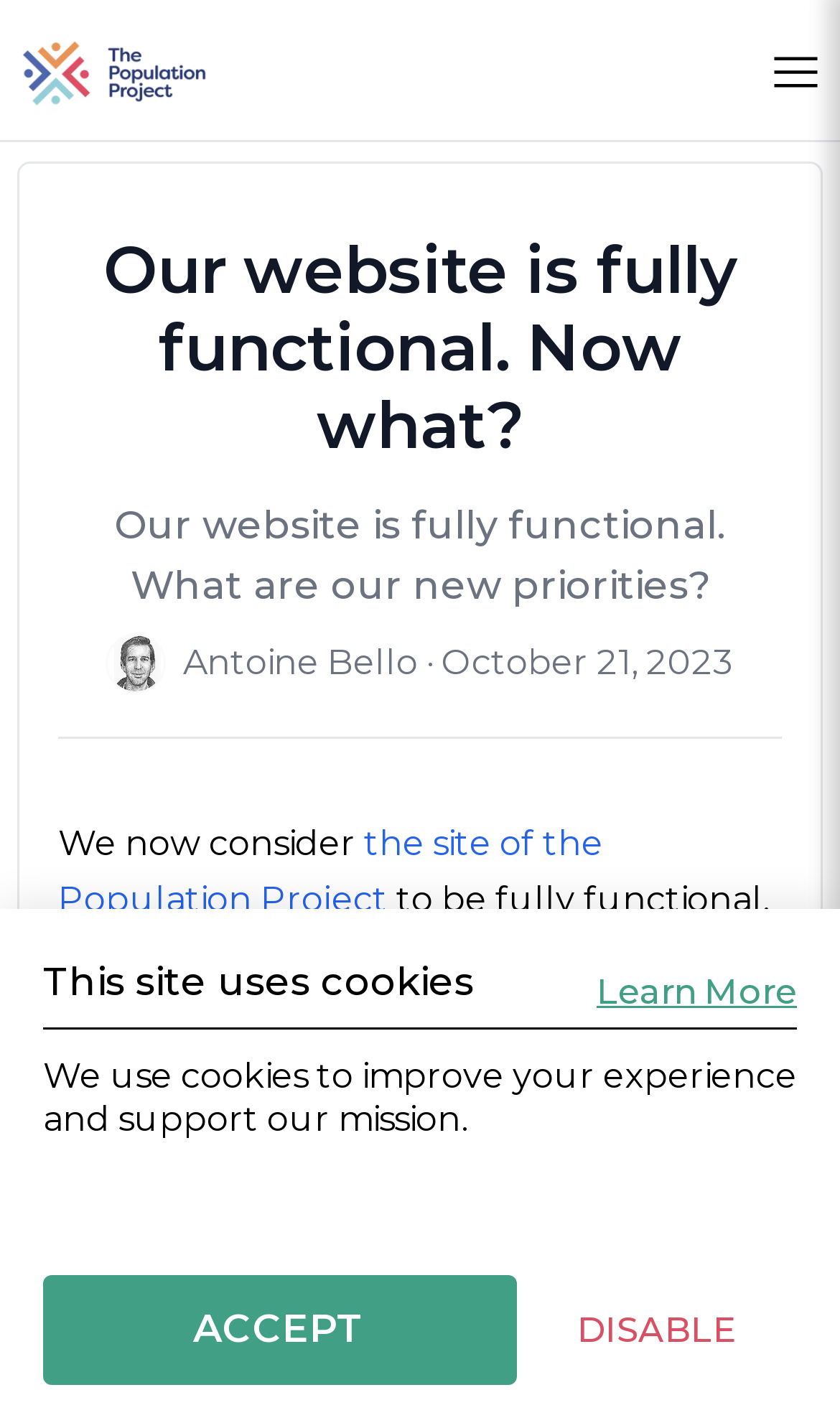Determine the bounding box coordinates of the clickable region to carry out the instruction: "Learn more about cookies".

[0.71, 0.674, 0.949, 0.722]